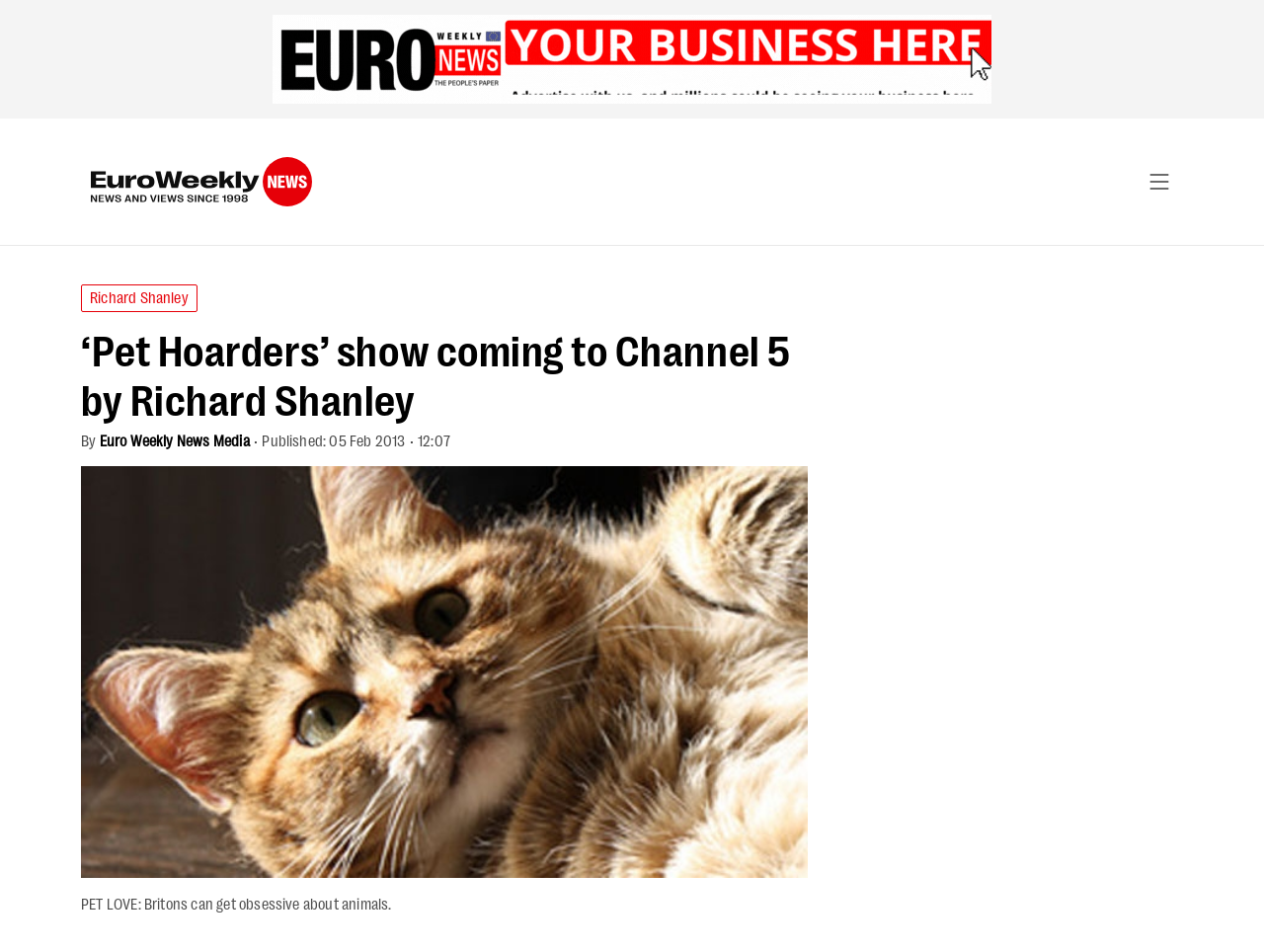Identify and extract the main heading from the webpage.

‘Pet Hoarders’ show coming to Channel 5 by Richard Shanley